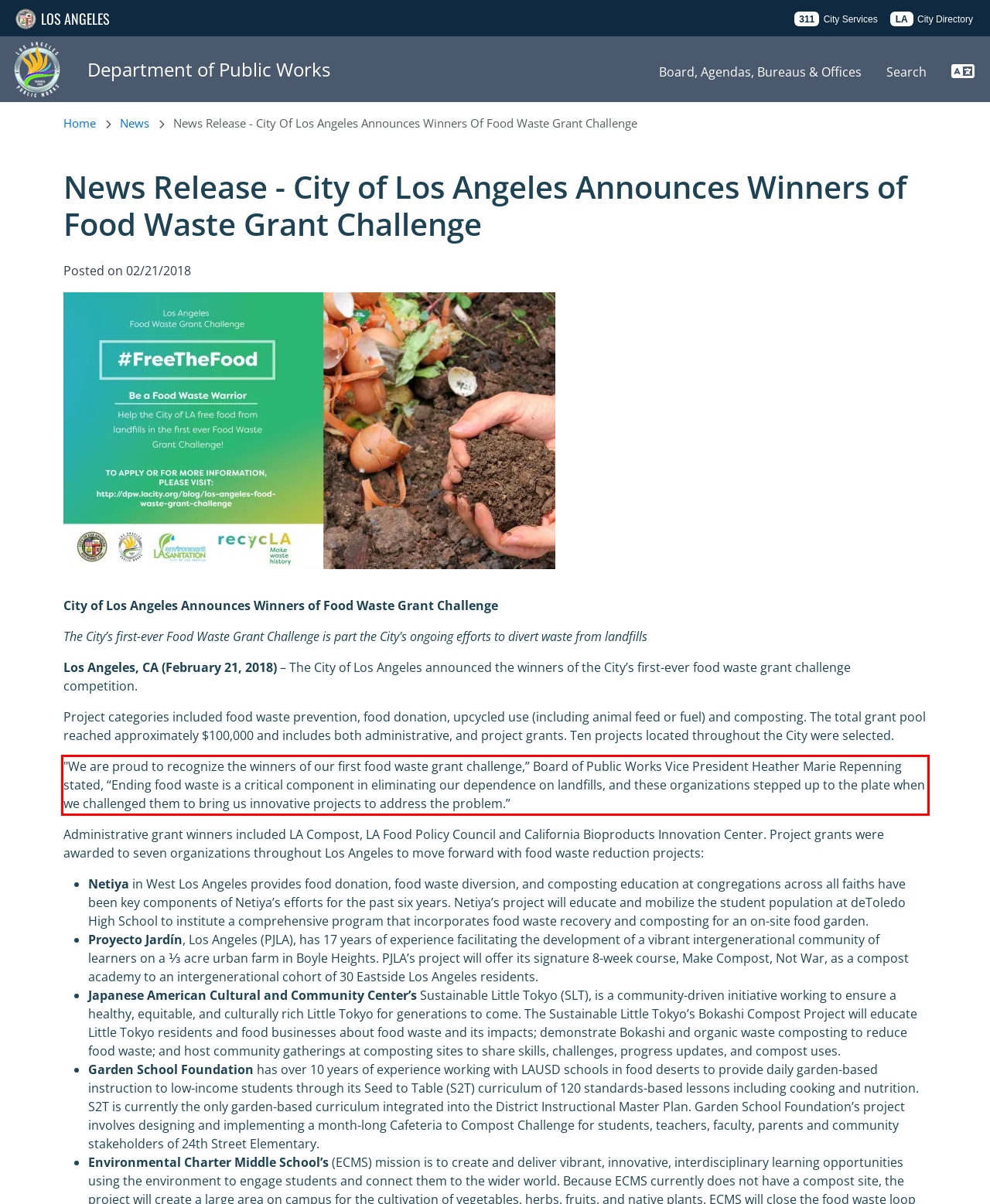Identify the red bounding box in the webpage screenshot and perform OCR to generate the text content enclosed.

"We are proud to recognize the winners of our first food waste grant challenge,” Board of Public Works Vice President Heather Marie Repenning stated, “Ending food waste is a critical component in eliminating our dependence on landfills, and these organizations stepped up to the plate when we challenged them to bring us innovative projects to address the problem.”